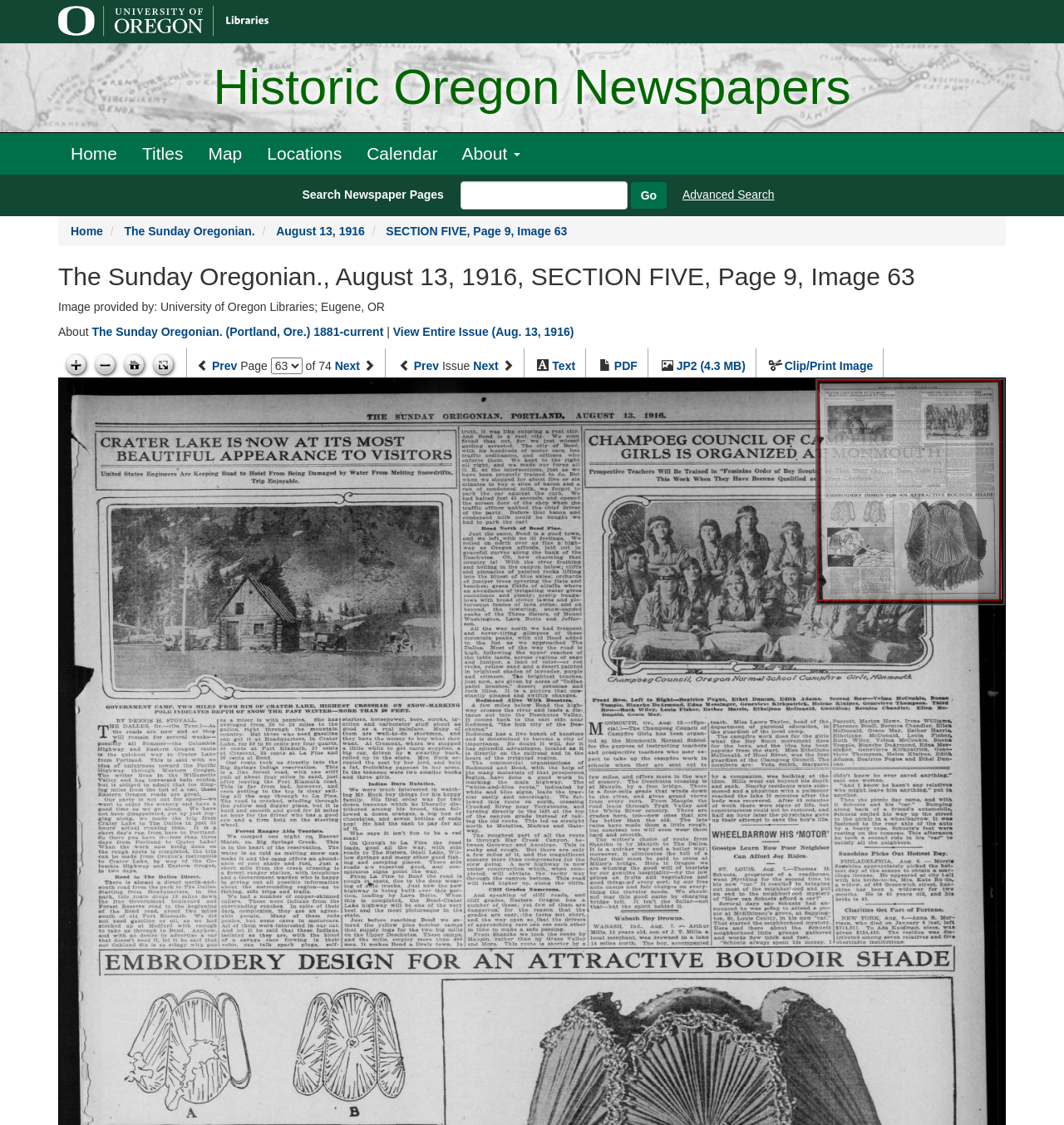Determine the bounding box for the described HTML element: "parent_node: Search Newspaper Pages name="proxtext"". Ensure the coordinates are four float numbers between 0 and 1 in the format [left, top, right, bottom].

[0.433, 0.161, 0.59, 0.186]